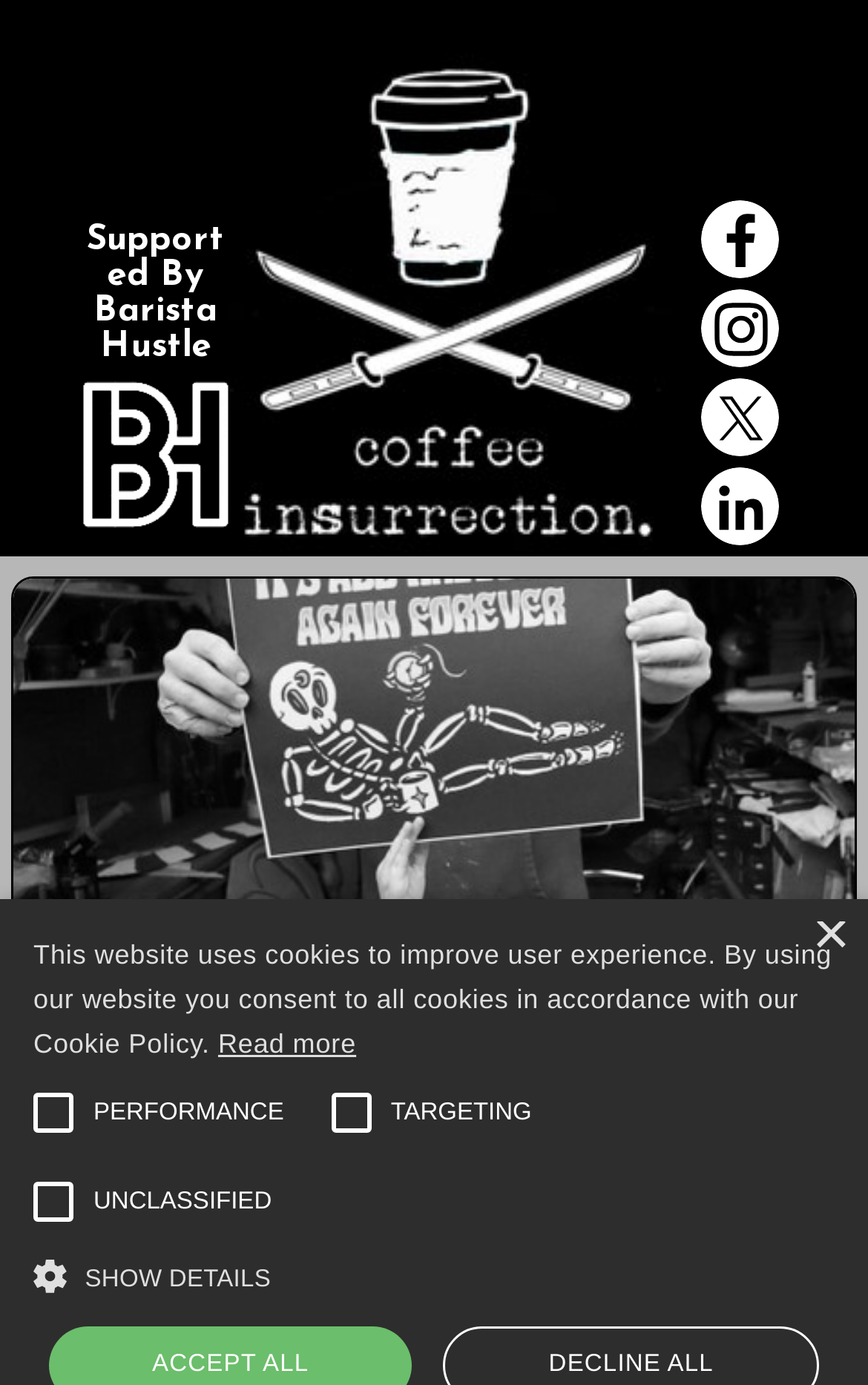Reply to the question with a brief word or phrase: What is the name of the person mentioned in the article?

Todd Purse